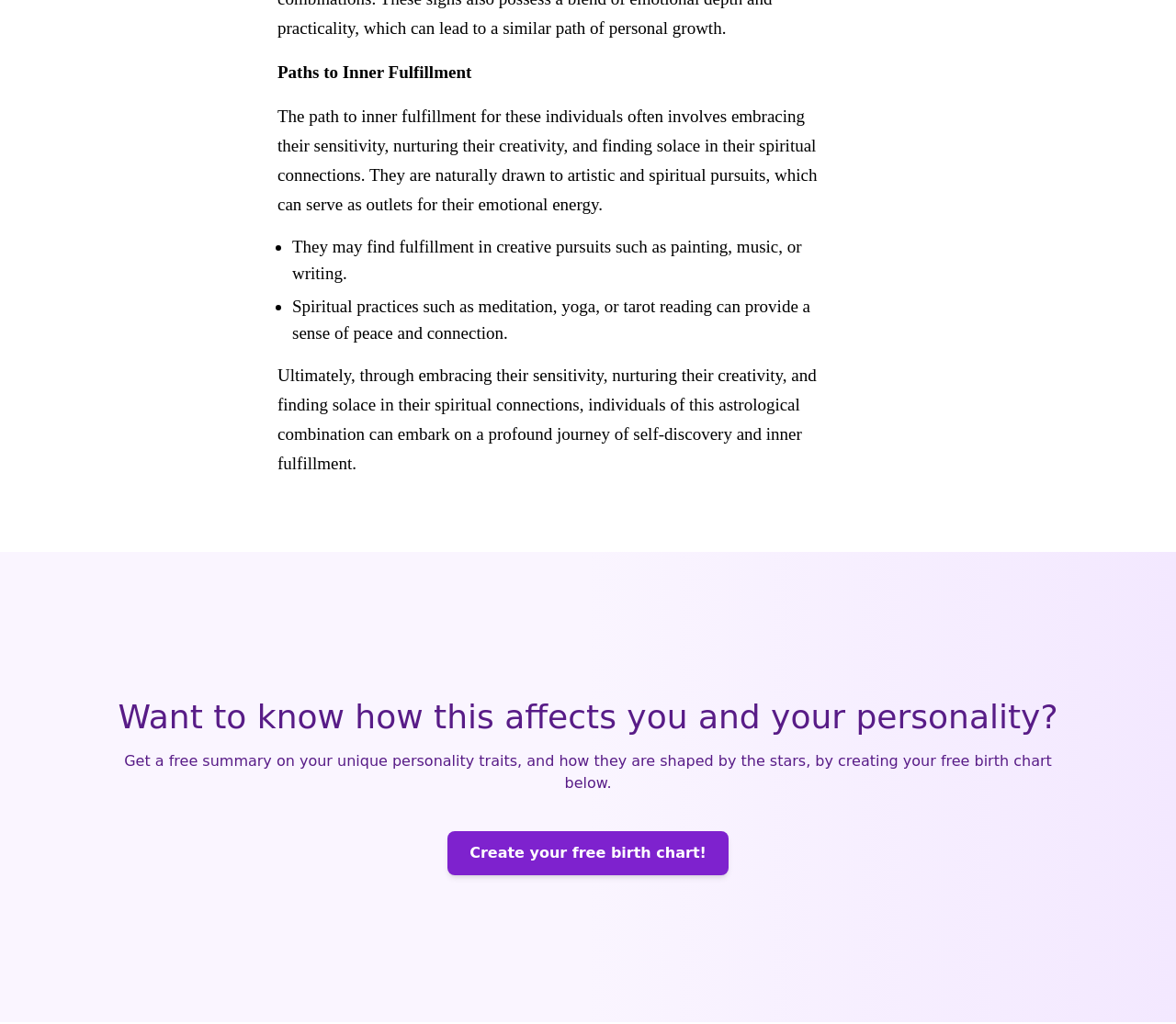Indicate the bounding box coordinates of the clickable region to achieve the following instruction: "Create a free birth chart!."

[0.381, 0.812, 0.619, 0.855]